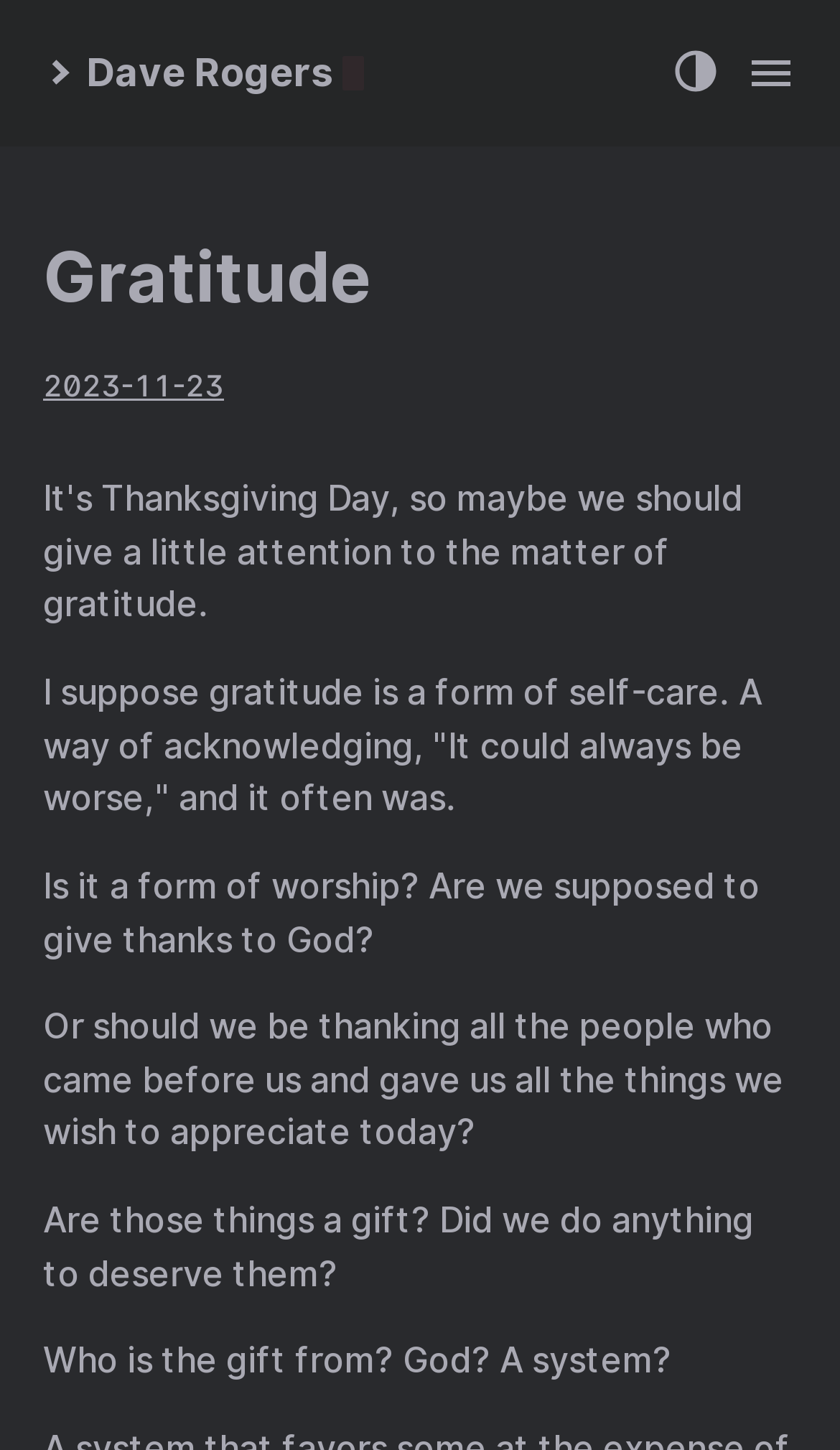Provide a one-word or short-phrase answer to the question:
What is the author's name?

Dave Rogers